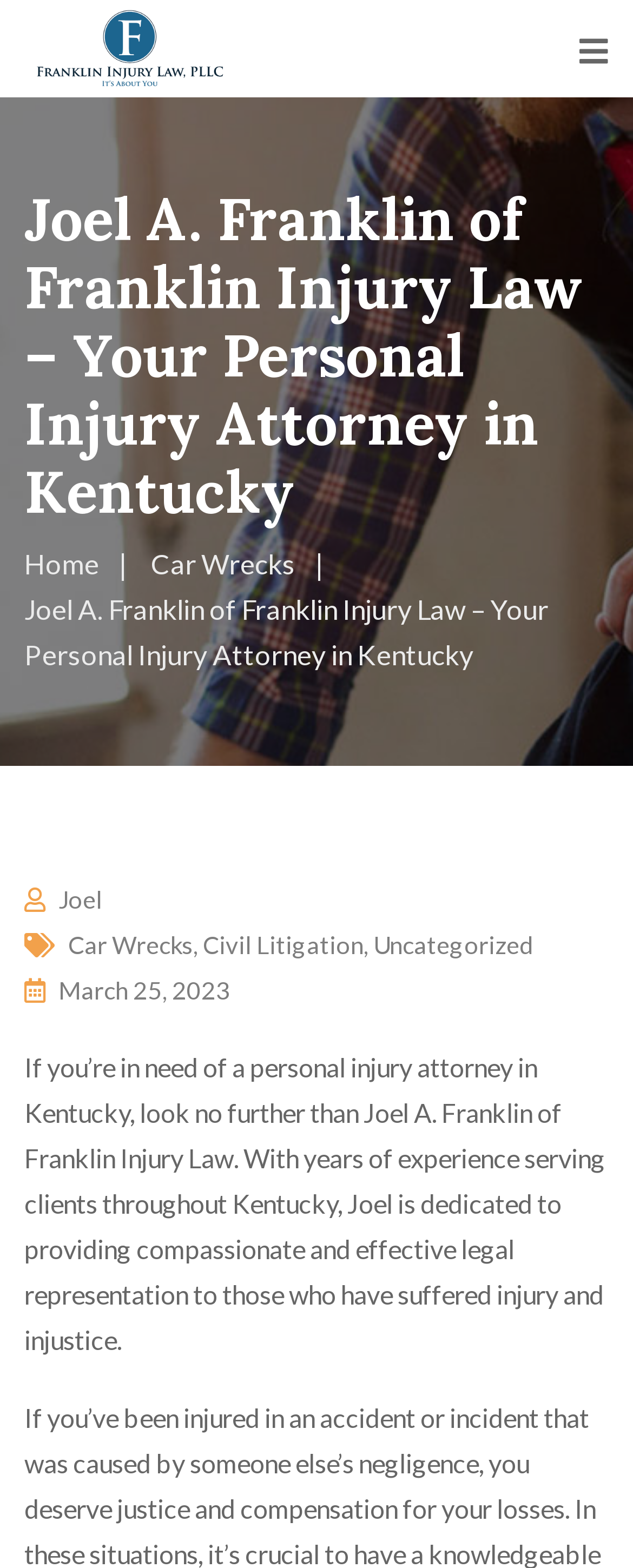Refer to the image and answer the question with as much detail as possible: What is the date mentioned on the webpage?

I found the date by looking at the StaticText element with the text 'March 25, 2023' which is located below the links.